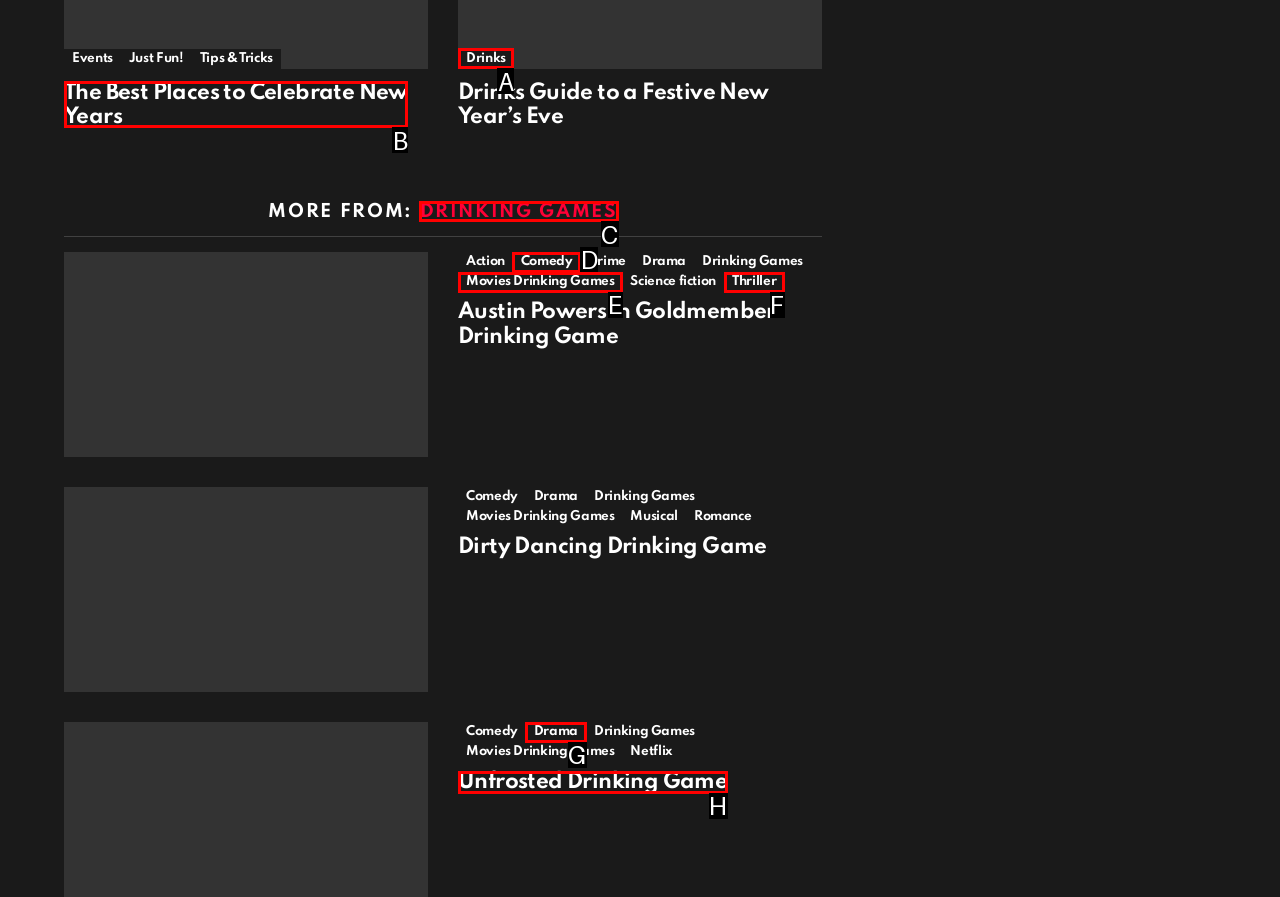Tell me the letter of the correct UI element to click for this instruction: Explore 'Drinking Games'. Answer with the letter only.

C